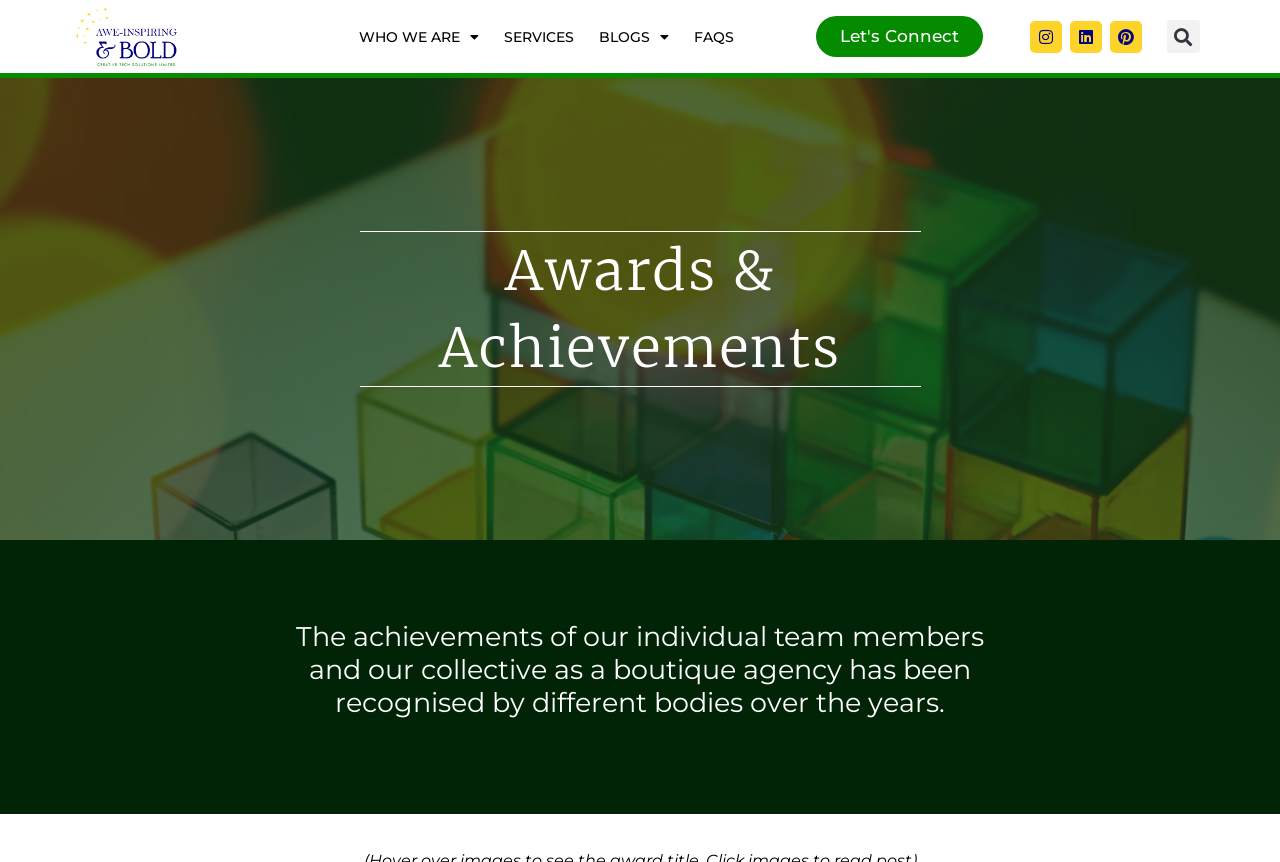Offer a comprehensive description of the webpage’s content and structure.

The webpage is about the awards and achievements of a boutique agency. At the top, there is a navigation menu with five links: "WHO WE ARE", "SERVICES", "BLOGS", "FAQS", and "Let's Connect". The "WHO WE ARE", "BLOGS" links have dropdown menus. To the right of the navigation menu, there are three social media links: "Instagram", "Linkedin", and "Pinterest". Next to these social media links, there is a search bar with a "Search" button.

Below the navigation menu, there is a heading "Awards & Achievements" centered on the page. Underneath the heading, there is a paragraph of text that describes the achievements of the agency's team members and the agency as a whole.